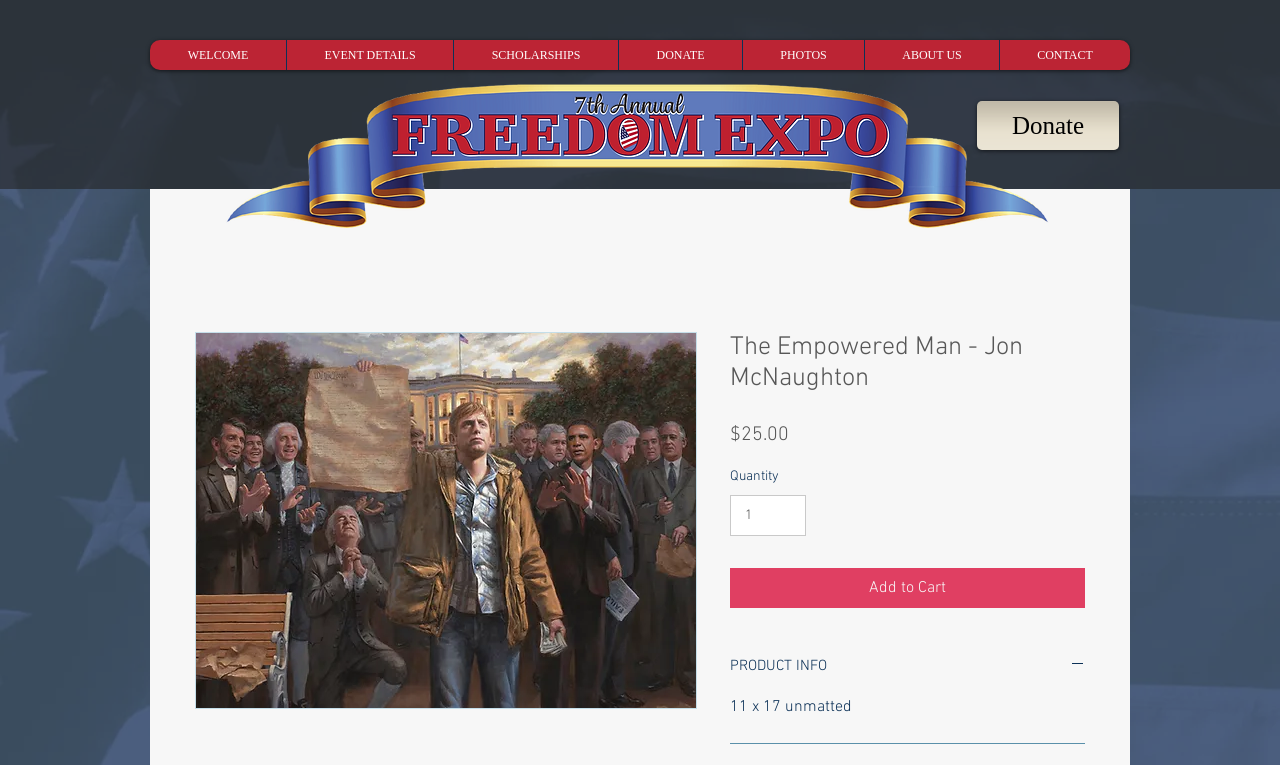Find the bounding box coordinates of the area to click in order to follow the instruction: "Add to Cart".

[0.57, 0.742, 0.848, 0.794]